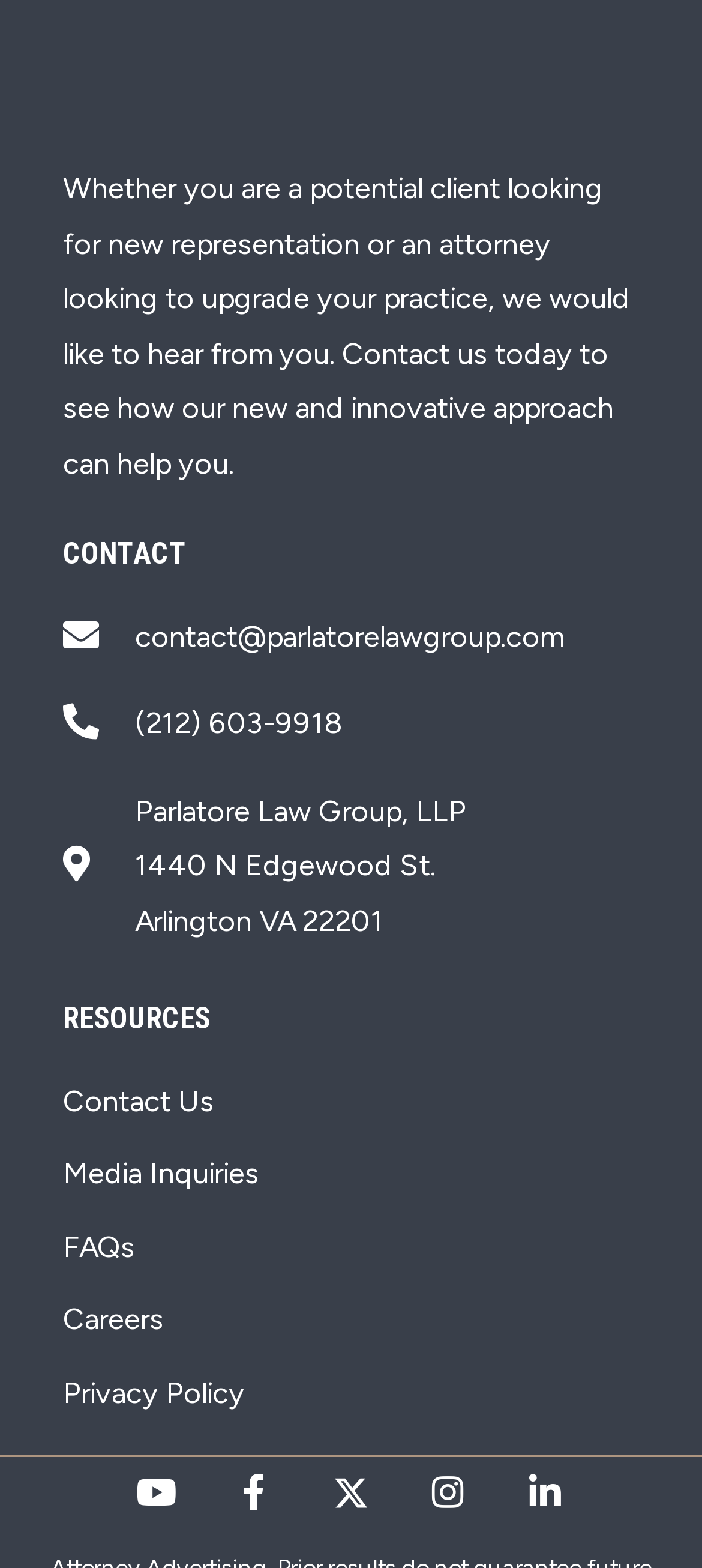Please identify the bounding box coordinates of the area I need to click to accomplish the following instruction: "Click on History's Great Hook-Ups".

None